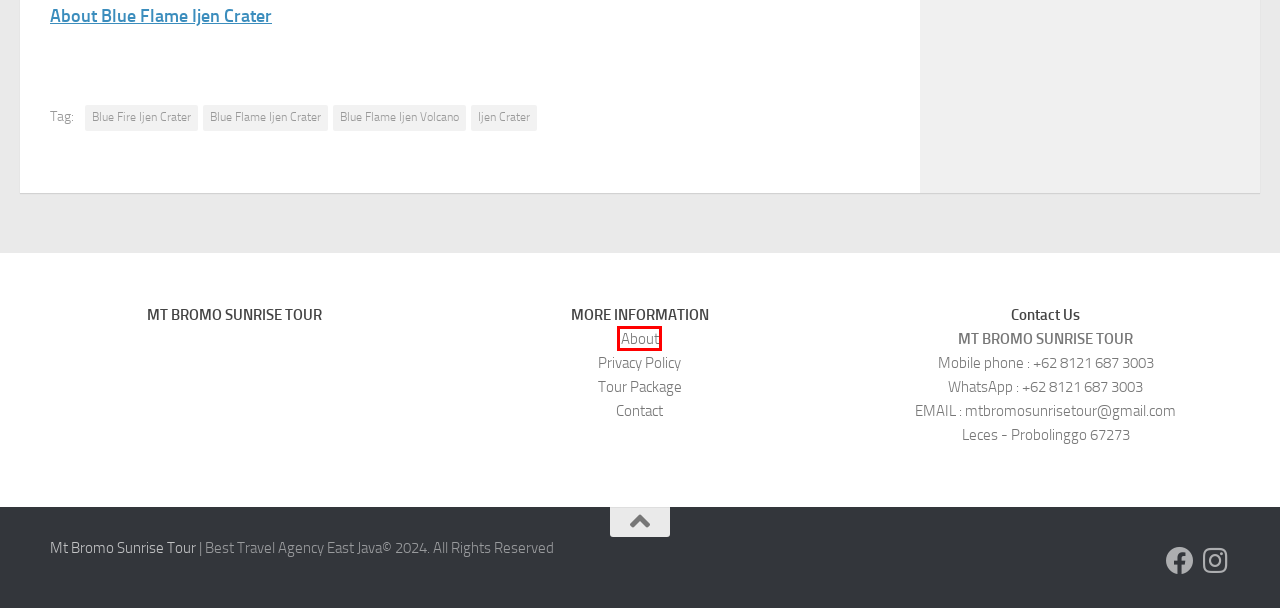You are provided with a screenshot of a webpage where a red rectangle bounding box surrounds an element. Choose the description that best matches the new webpage after clicking the element in the red bounding box. Here are the choices:
A. admin, Author at MT BROMO SUNRISE TOUR
B. Blue Fire Ijen Crater Archives - MT BROMO SUNRISE TOUR
C. Ijen Crater Archives - MT BROMO SUNRISE TOUR
D. Blue Flame Ijen Volcano Archives - MT BROMO SUNRISE TOUR
E. ABOUT US - MT BROMO SUNRISE TOUR
F. PRIVACY POLICY - MT BROMO SUNRISE TOUR
G. Blue Flame Ijen Crater Archives - MT BROMO SUNRISE TOUR
H. Mount Bromo Tour Package Archives - MT BROMO SUNRISE TOUR

E